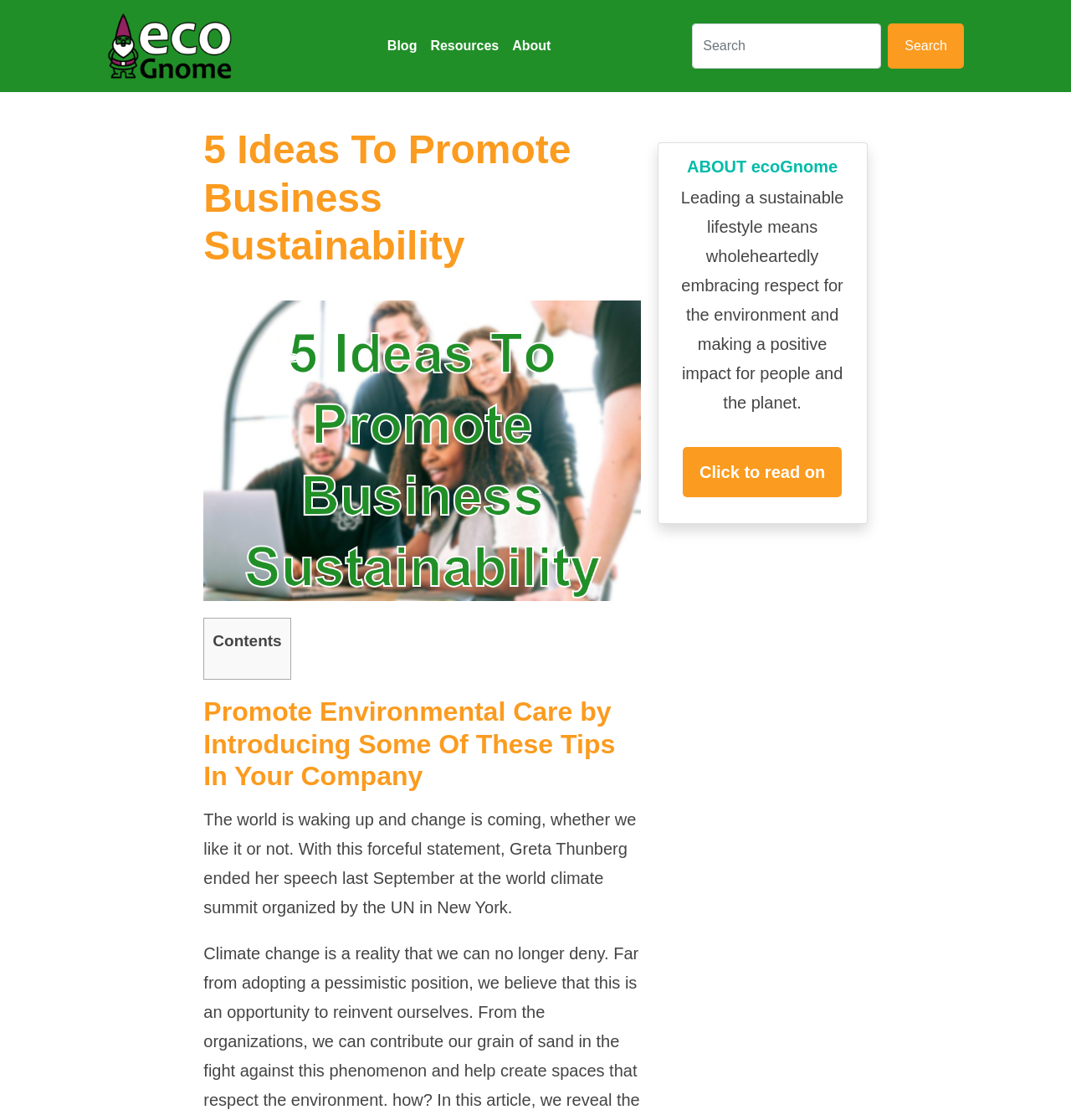Provide a brief response to the question below using a single word or phrase: 
What is the purpose of the search box?

To search the website